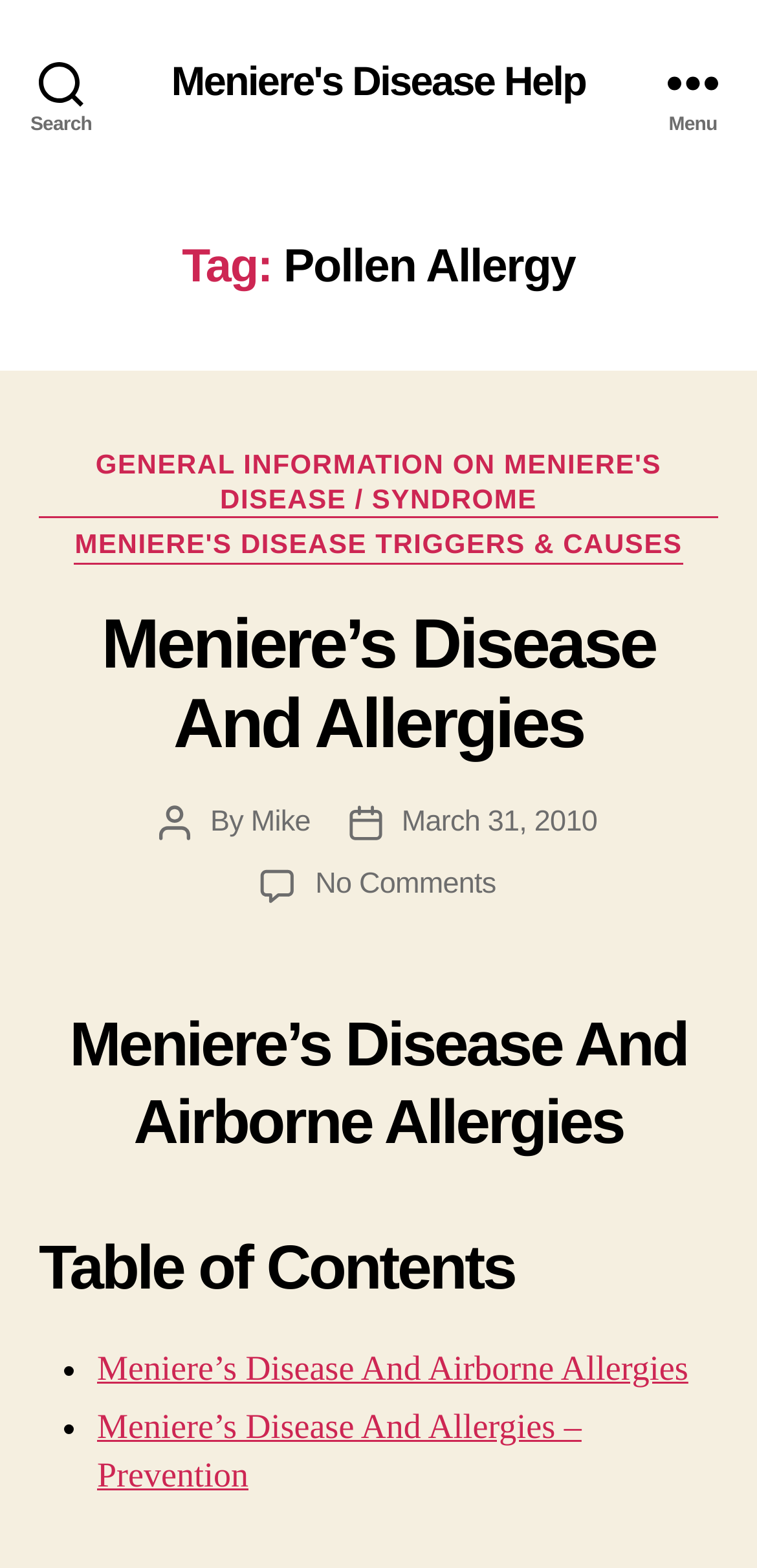What is the category of Meniere's Disease?
Refer to the image and give a detailed answer to the query.

By looking at the webpage, I can see that there is a section with the title 'Categories' and underneath it, there is a link 'GENERAL INFORMATION ON MENIERE'S DISEASE / SYNDROME'. Therefore, I can infer that 'GENERAL INFORMATION' is a category of Meniere's Disease.